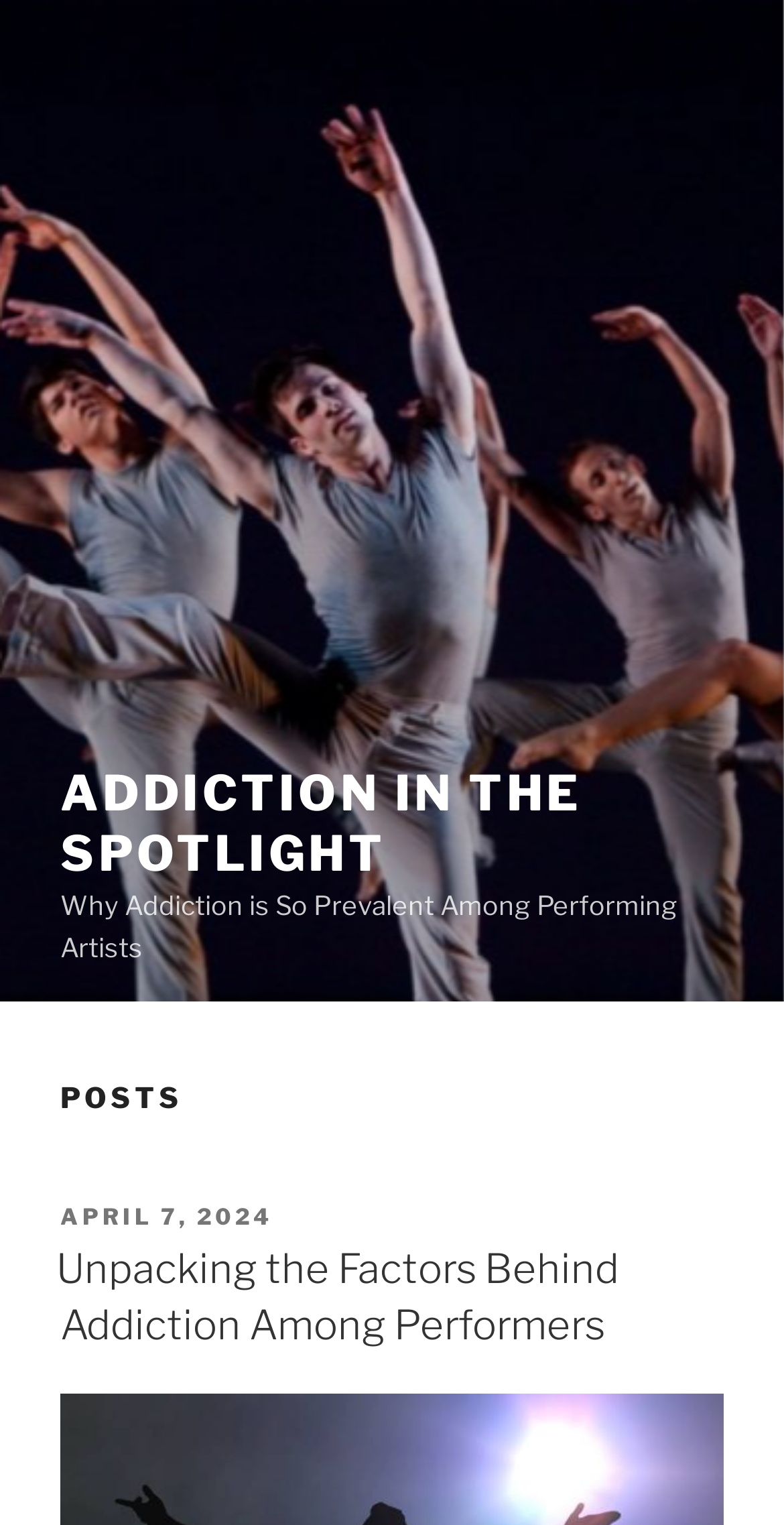What is the category of posts on this webpage?
Refer to the image and give a detailed response to the question.

By analyzing the webpage structure, I found a heading element 'POSTS' which suggests that the webpage is categorized into posts. Further, the content of the posts is related to addiction, as evident from the title 'ADDICTION IN THE SPOTLIGHT' and the subheading 'Why Addiction is So Prevalent Among Performing Artists'.